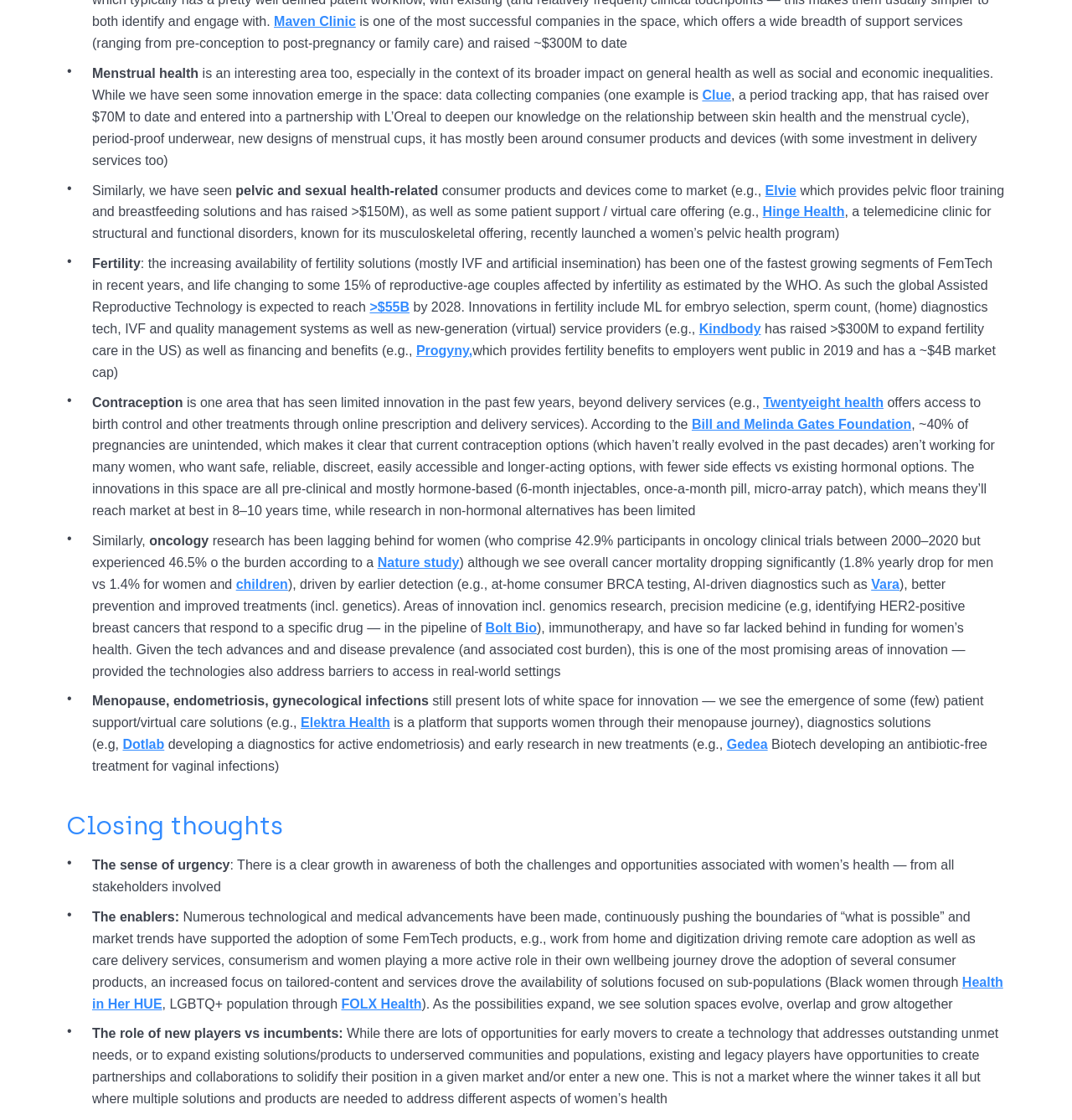Identify the bounding box of the HTML element described here: "Health in Her HUE". Provide the coordinates as four float numbers between 0 and 1: [left, top, right, bottom].

[0.086, 0.87, 0.936, 0.902]